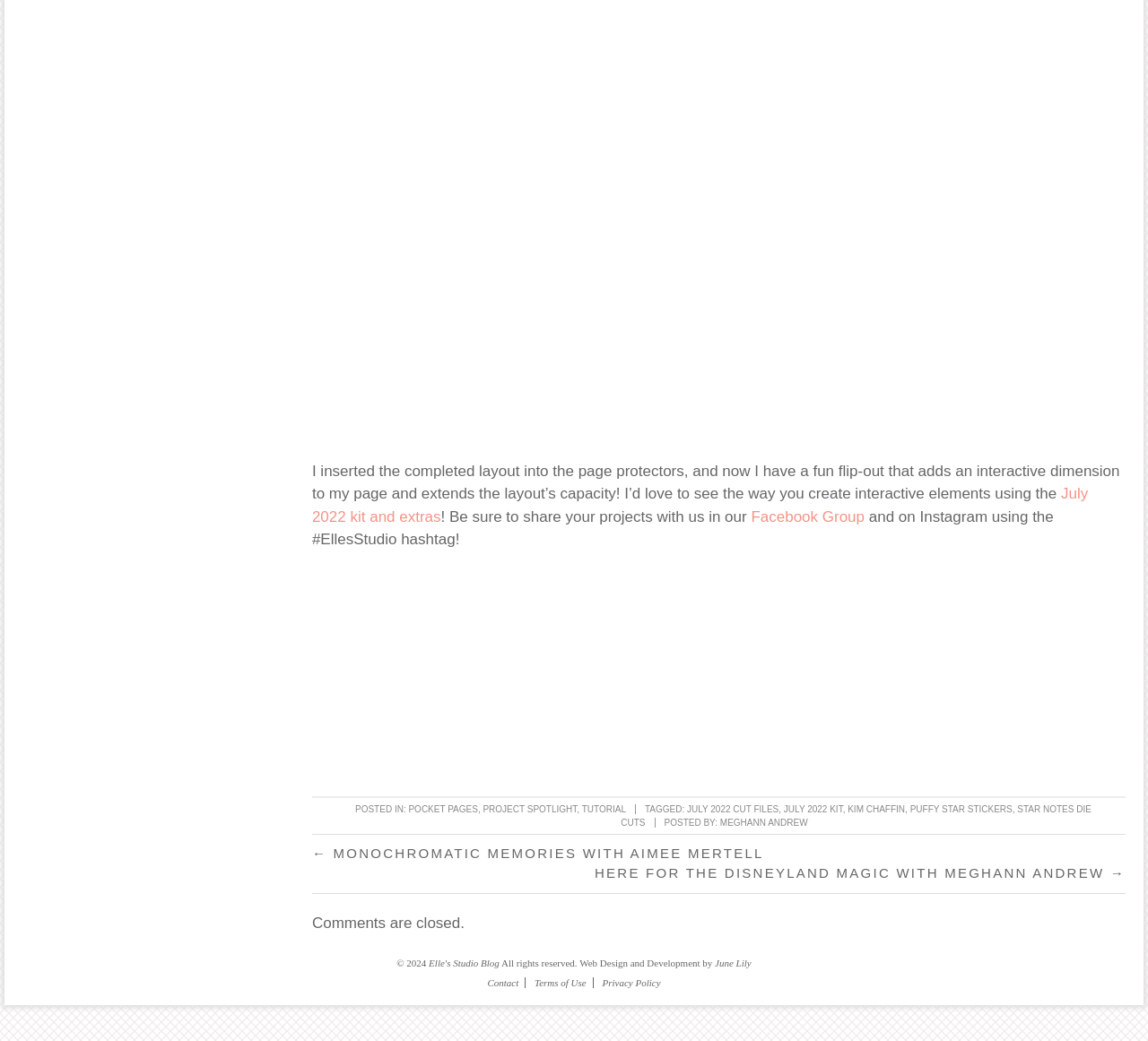What is the hashtag to use for sharing projects on Instagram?
Using the details shown in the screenshot, provide a comprehensive answer to the question.

I found the hashtag to use for sharing projects on Instagram by reading the text that says 'and on Instagram using the #EllesStudio hashtag!' which is located near the top of the page.